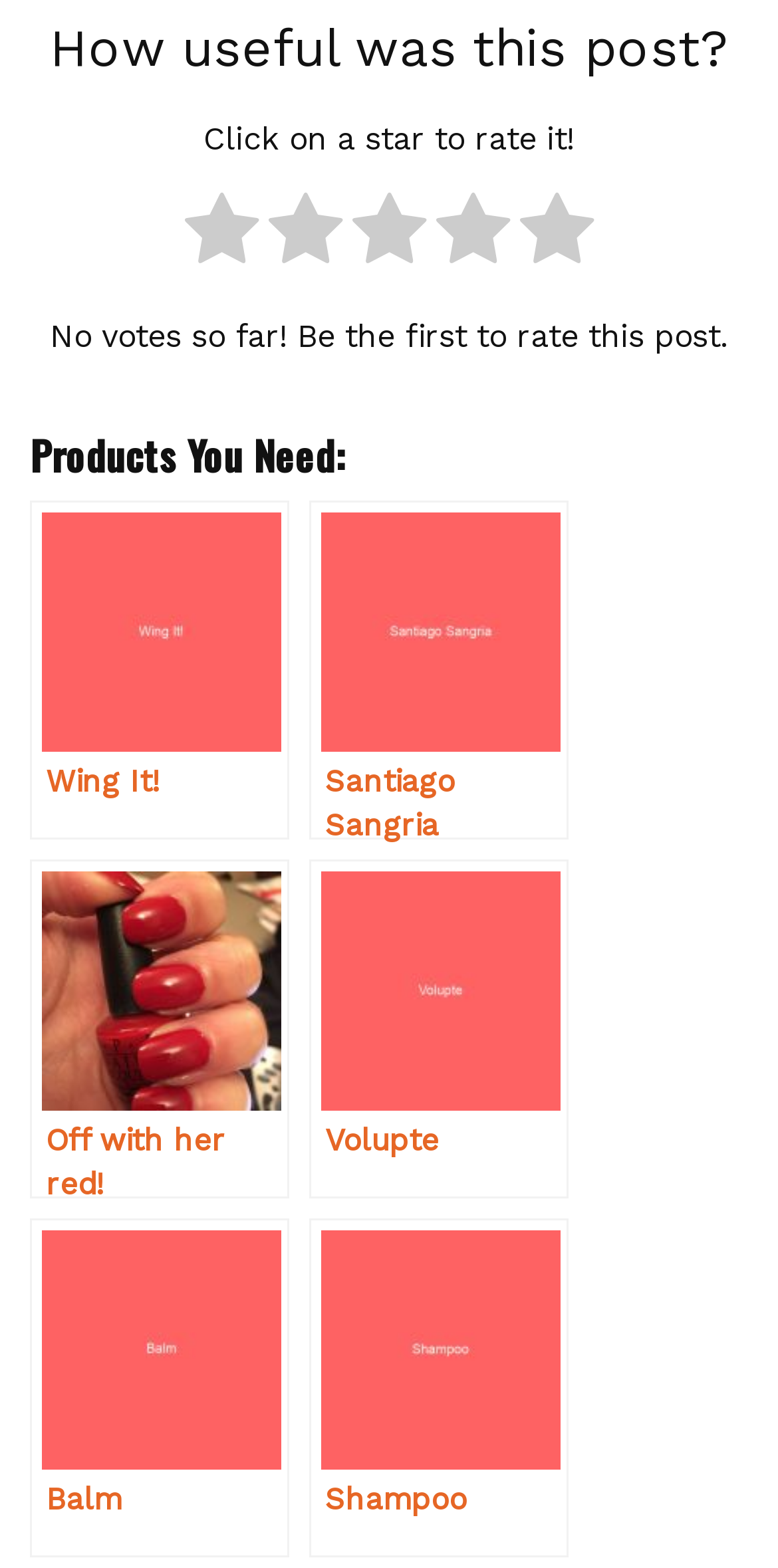What is the message displayed when no votes are cast?
Please ensure your answer is as detailed and informative as possible.

The message 'No votes so far! Be the first to rate this post.' is displayed when no votes are cast, as indicated by the StaticText element with this text.